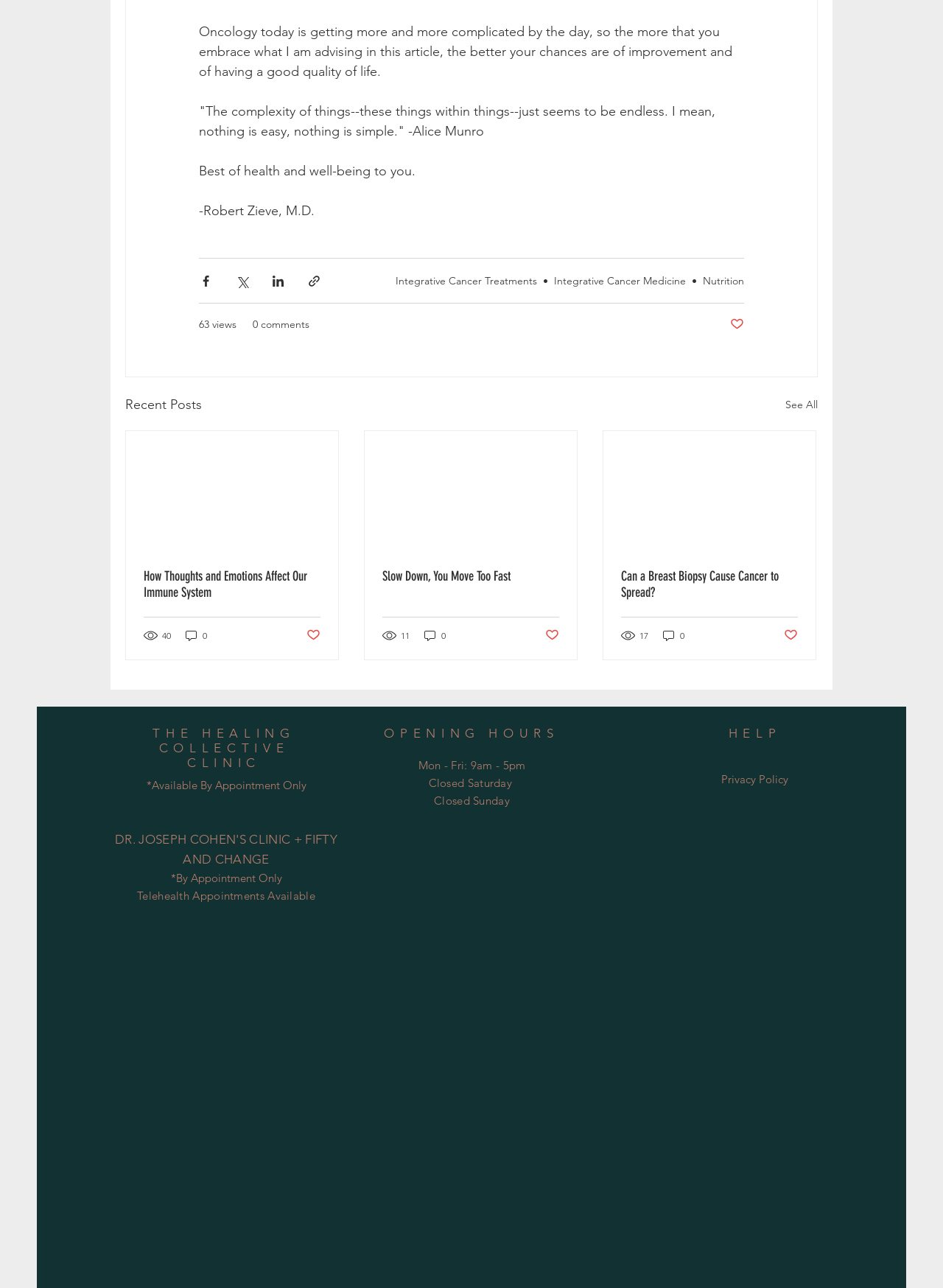How many recent posts are displayed?
From the image, provide a succinct answer in one word or a short phrase.

3